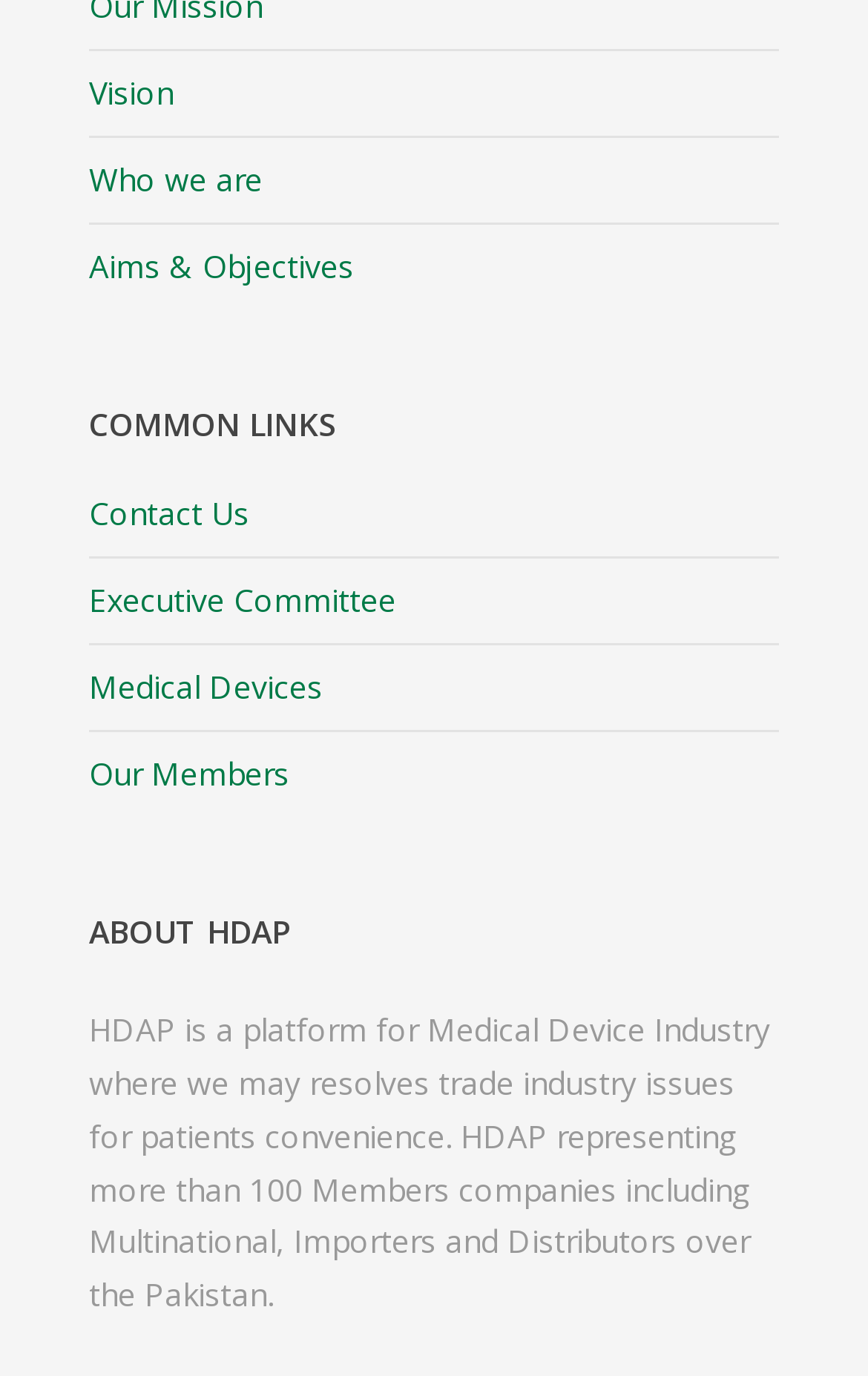Given the element description Vision, identify the bounding box coordinates for the UI element on the webpage screenshot. The format should be (top-left x, top-left y, bottom-right x, bottom-right y), with values between 0 and 1.

[0.103, 0.051, 0.2, 0.082]